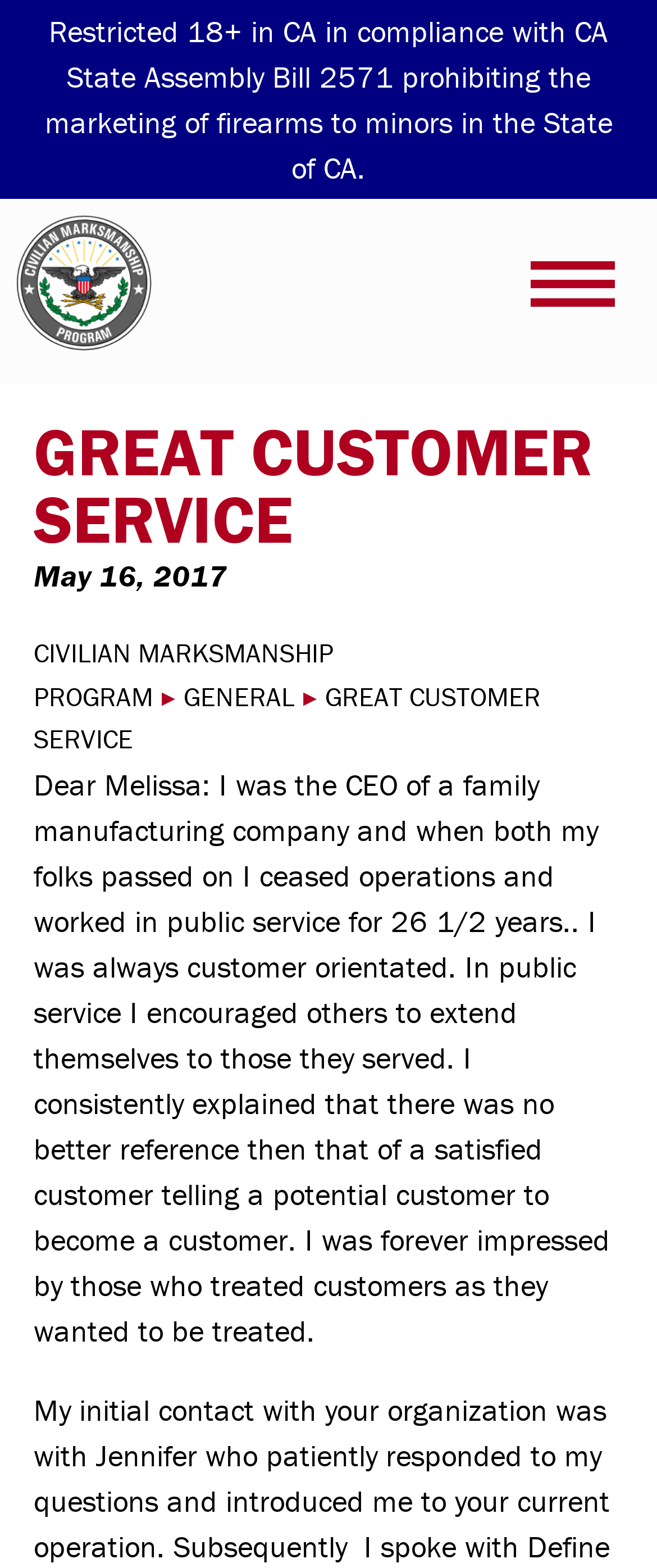What is the tone of the text?
Refer to the image and give a detailed answer to the query.

The tone of the text is reflective, as the author looks back on their past experiences and shares their thoughts on customer service in a calm and introspective manner.